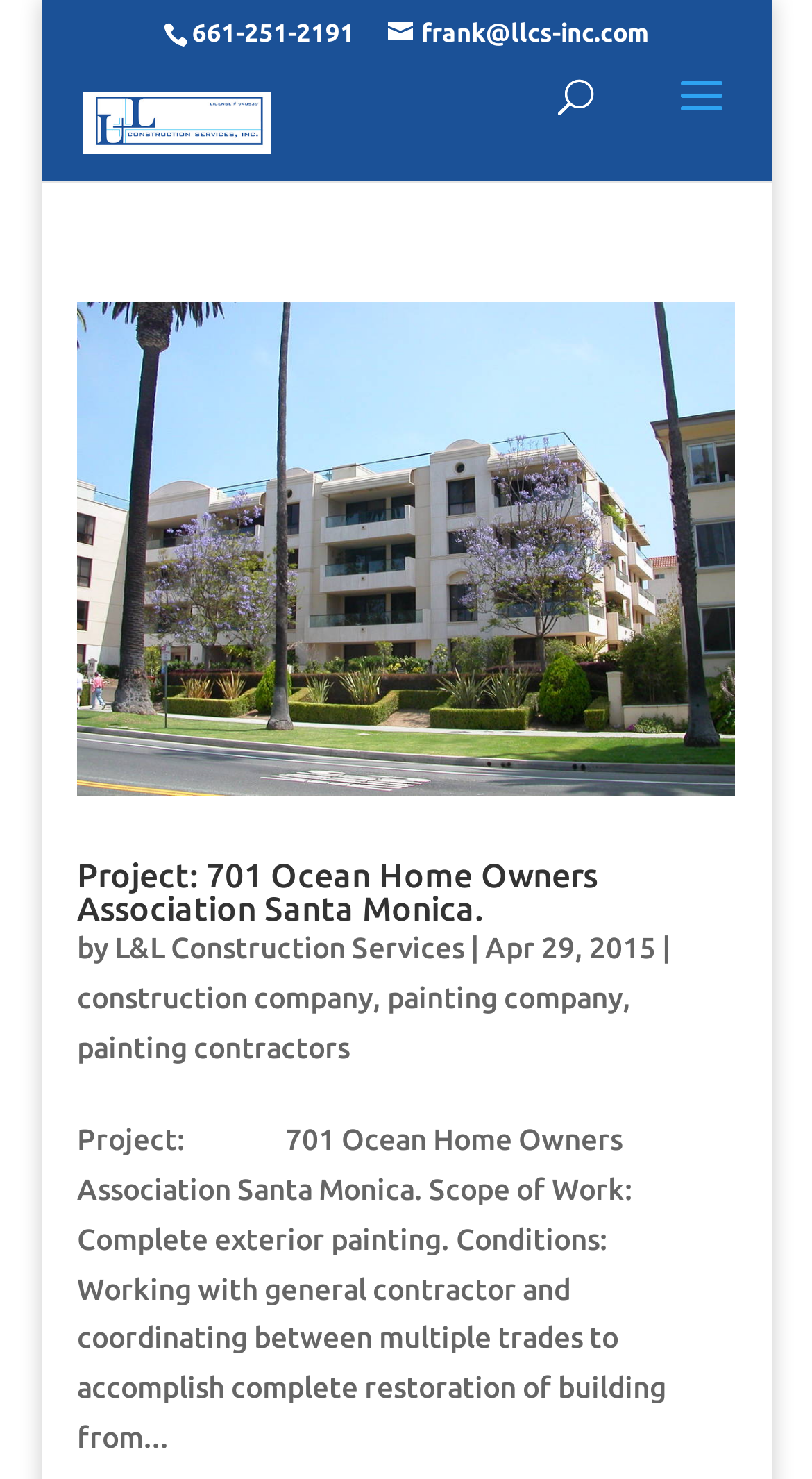Refer to the image and answer the question with as much detail as possible: What is the phone number of L&L Construction Services, Inc.?

I found the phone number by looking at the top section of the webpage, where the company's contact information is displayed. The phone number is written in a static text element.